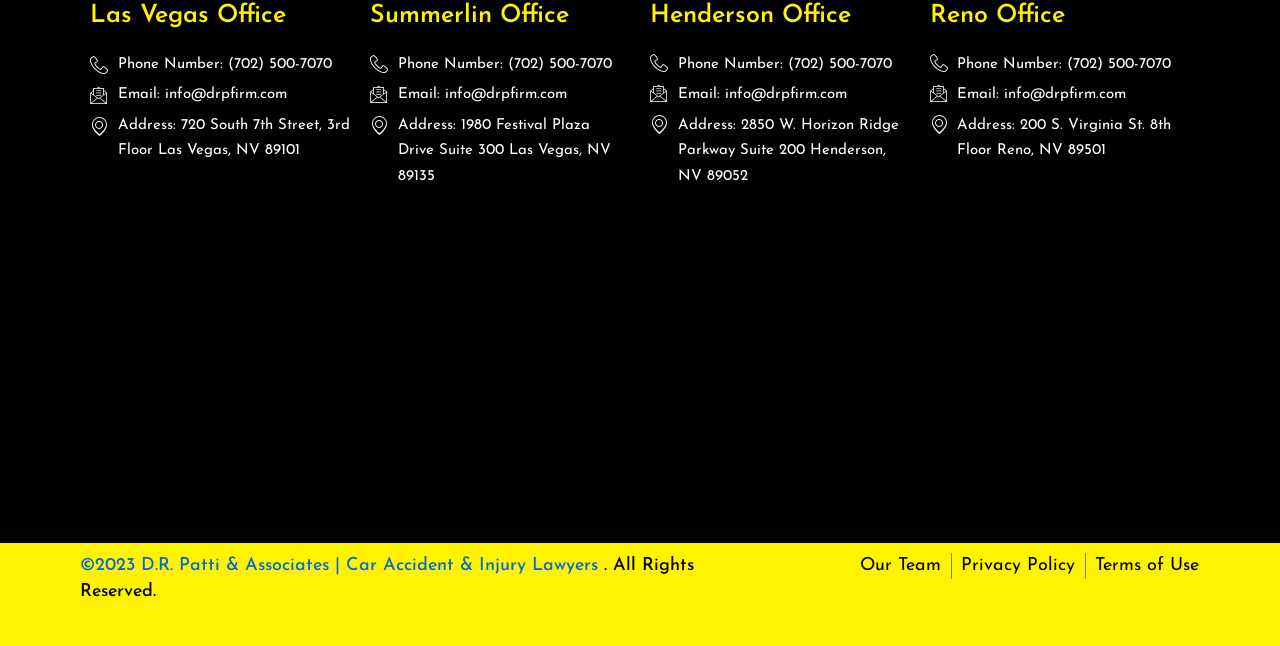Specify the bounding box coordinates for the region that must be clicked to perform the given instruction: "Go to Our Team page".

[0.672, 0.856, 0.735, 0.896]